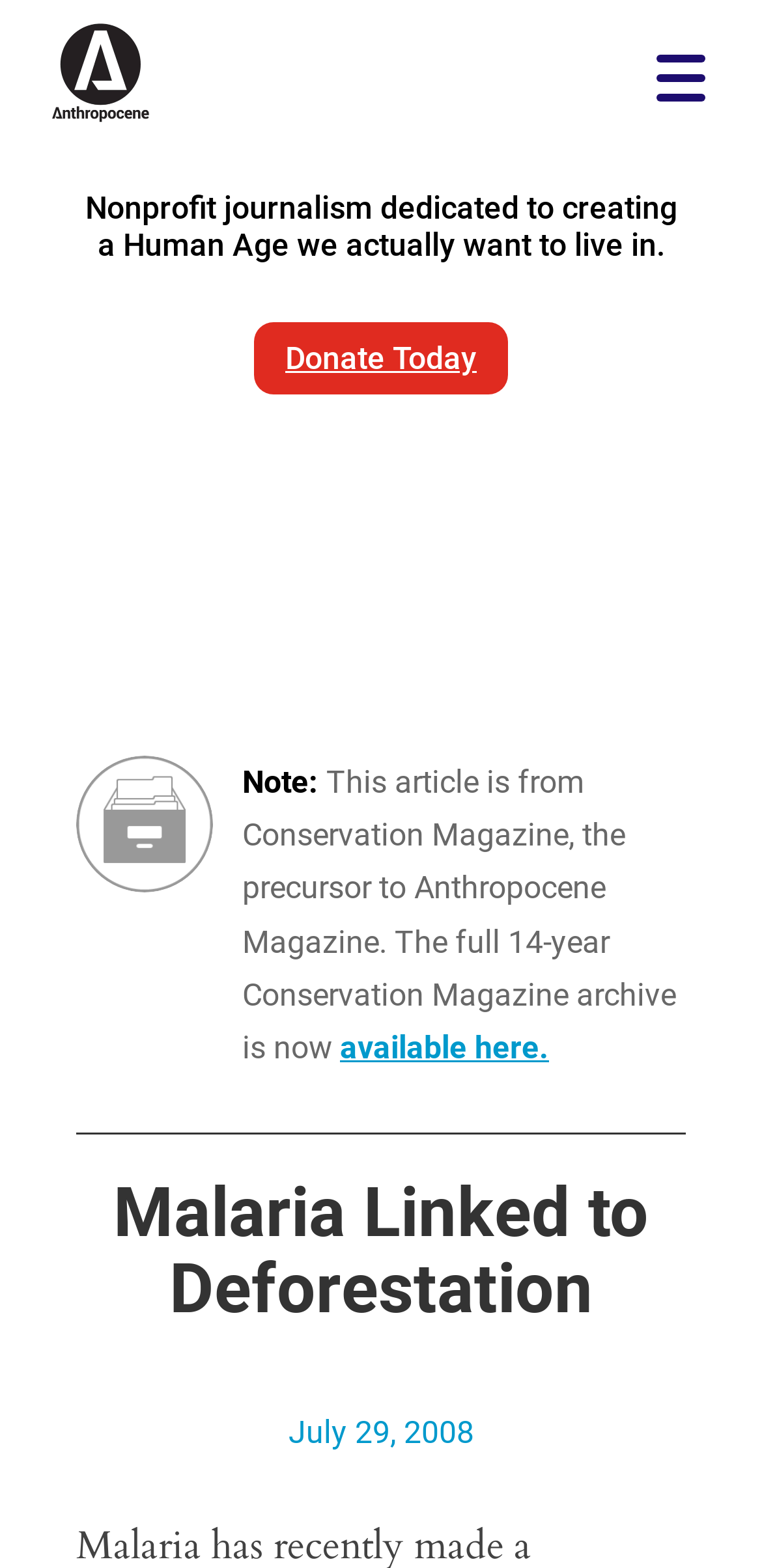Where can I find the full archive of Conservation Magazine?
Give a single word or phrase as your answer by examining the image.

available here